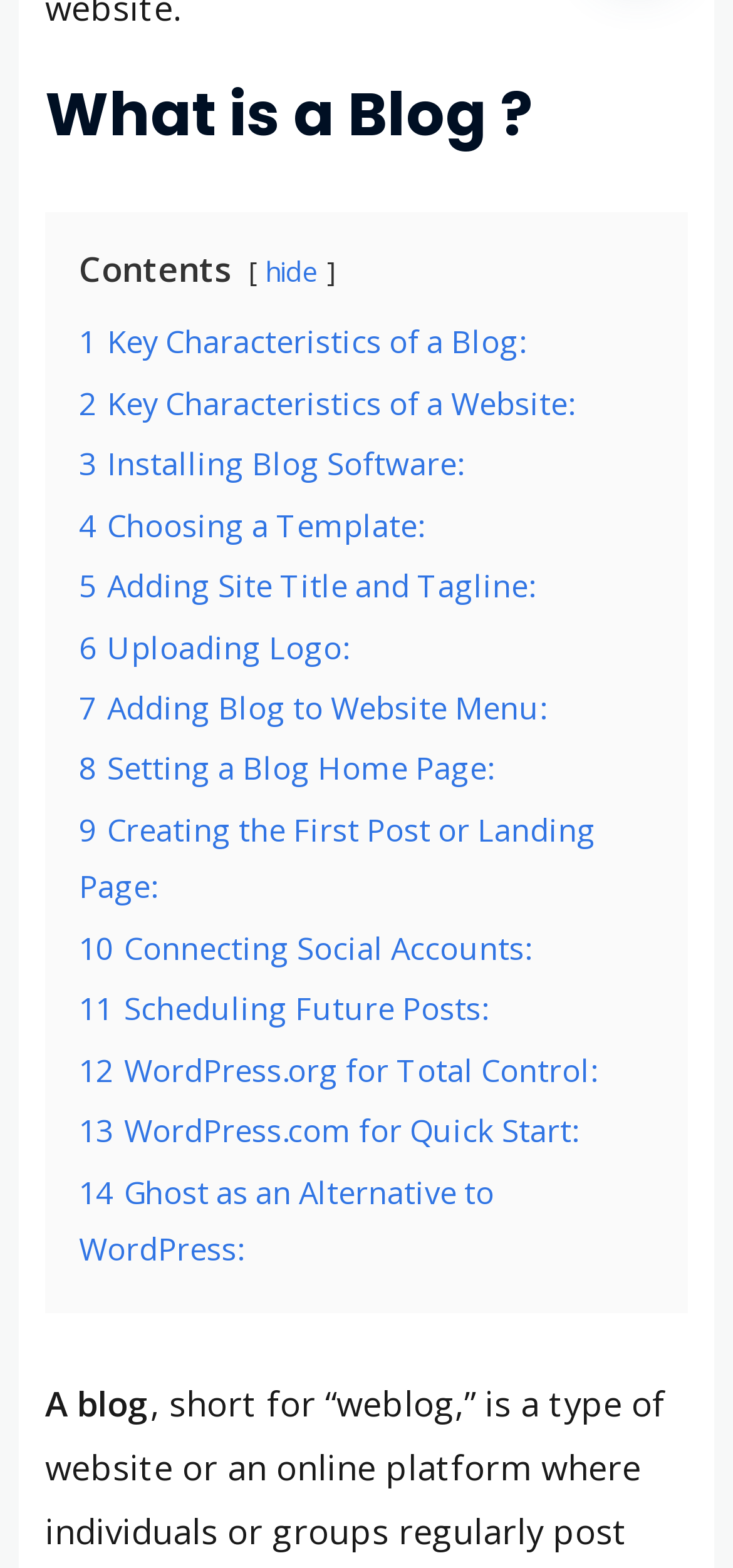Extract the bounding box coordinates for the UI element described by the text: "3 Installing Blog Software:". The coordinates should be in the form of [left, top, right, bottom] with values between 0 and 1.

[0.107, 0.282, 0.63, 0.309]